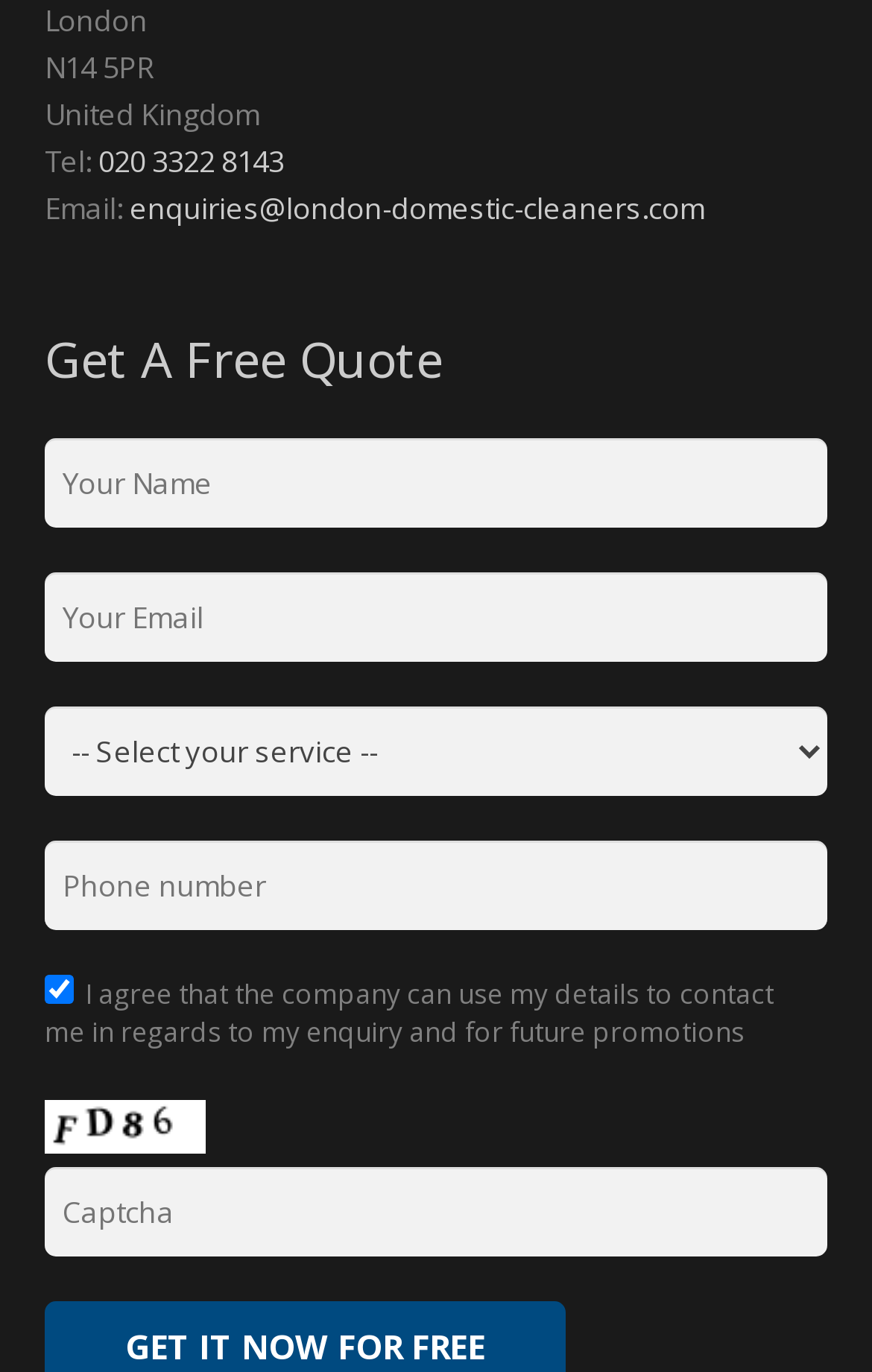What is the purpose of the checkbox?
Using the image as a reference, answer the question in detail.

I found the purpose of the checkbox by reading the text next to it, which says 'I agree that the company can use my details to contact me in regards to my enquiry and for future promotions'.